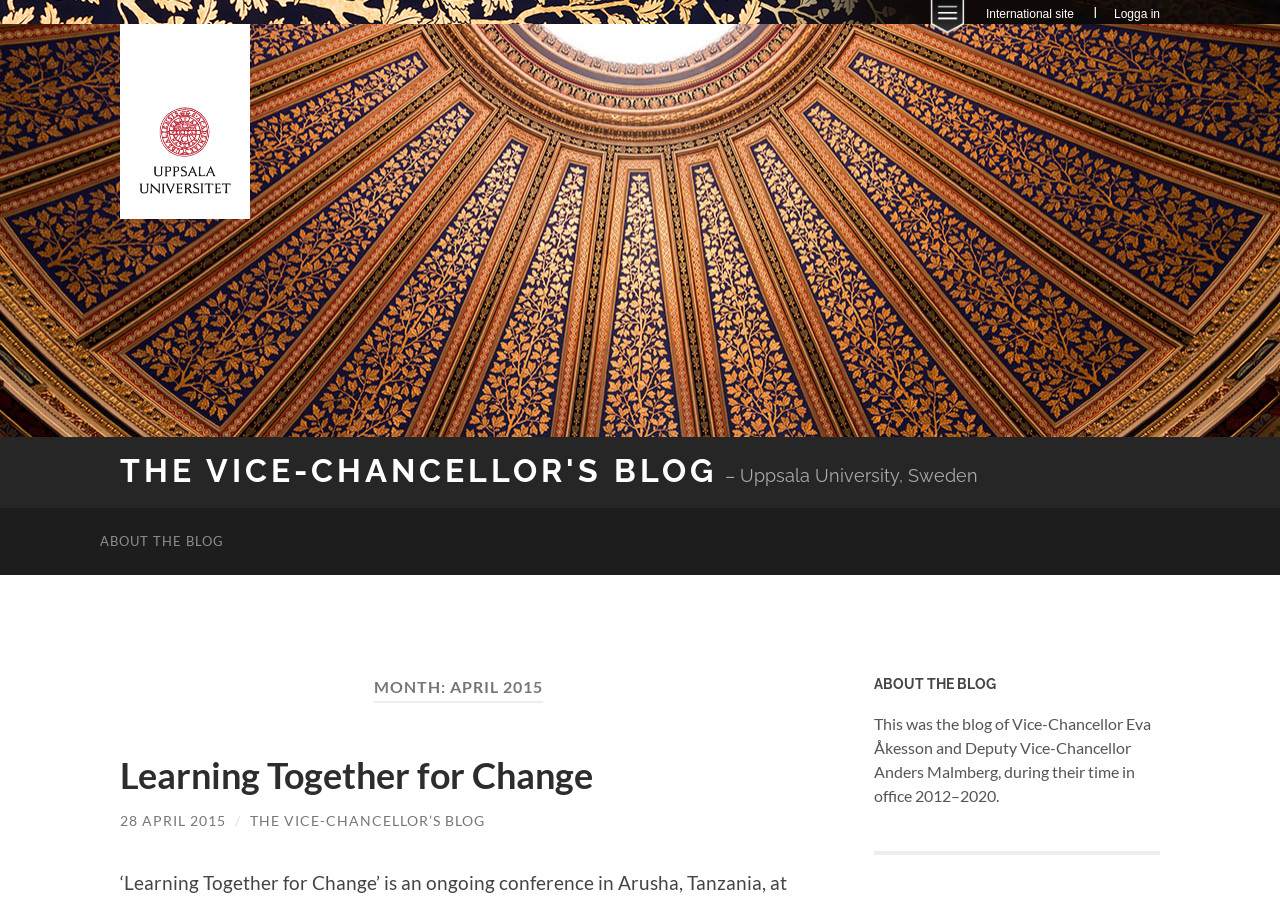Identify the coordinates of the bounding box for the element described below: "Learning Together for Change". Return the coordinates as four float numbers between 0 and 1: [left, top, right, bottom].

[0.094, 0.838, 0.463, 0.887]